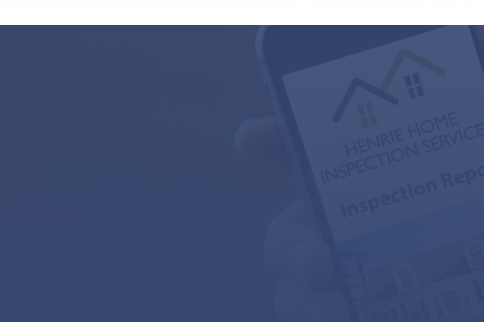Generate an elaborate caption that includes all aspects of the image.

The image showcases a smartphone being held with a screen displaying the logo and information of "Henrie Home Inspection Services." Prominently featured on the screen is the text "Inspection Report," indicating its focus on home inspections. The background is a deep blue, providing a sleek contrast that highlights the mobile device and its contents. This visual representation emphasizes the modern approach of Henrie Home Inspection Services in providing digital inspection reports, suggesting convenience and accessibility for clients. The image reflects the company's commitment to thorough home inspections and offers an educational experience for first-time home buyers.